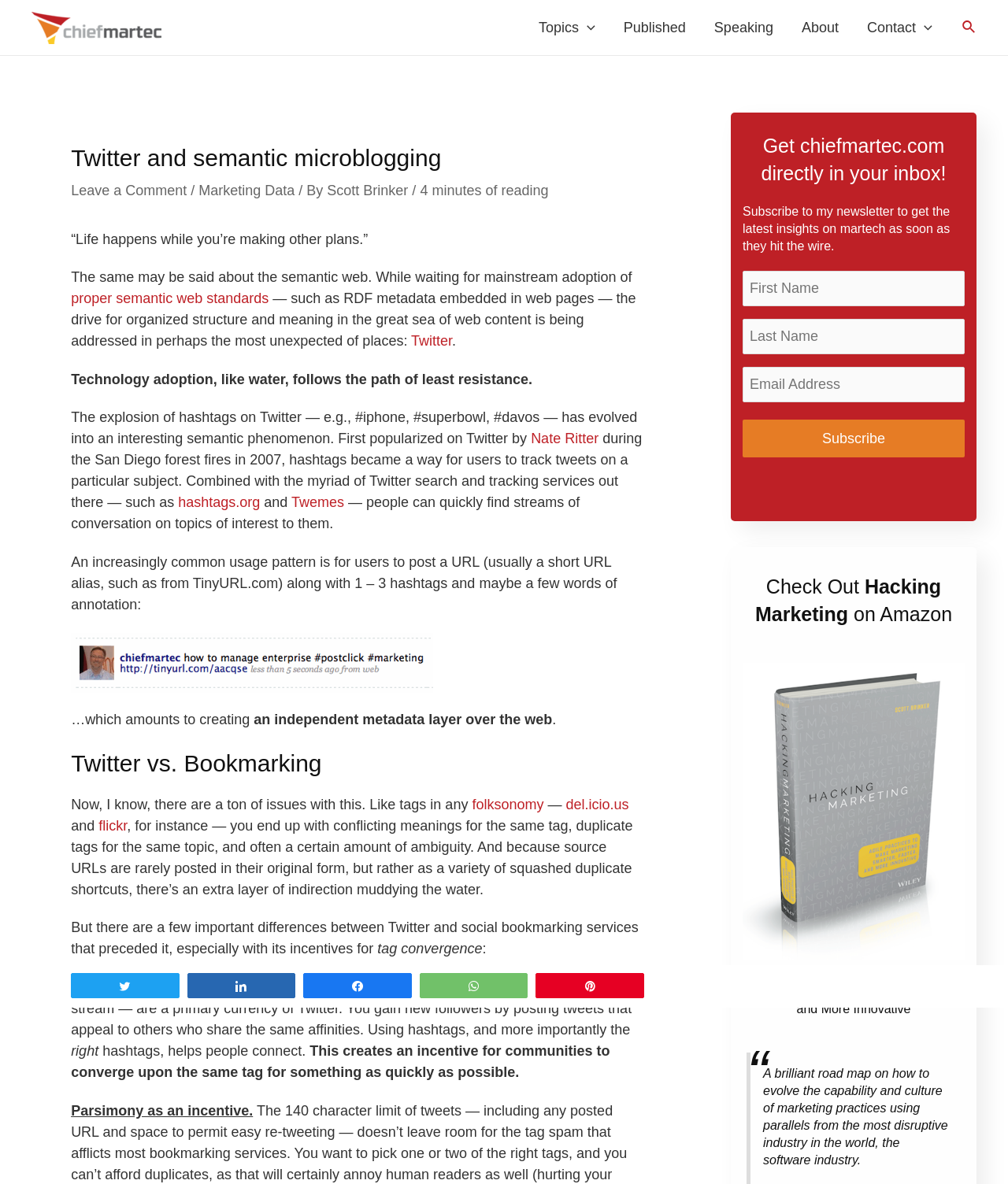Highlight the bounding box coordinates of the element you need to click to perform the following instruction: "Subscribe to the newsletter."

[0.737, 0.354, 0.957, 0.386]